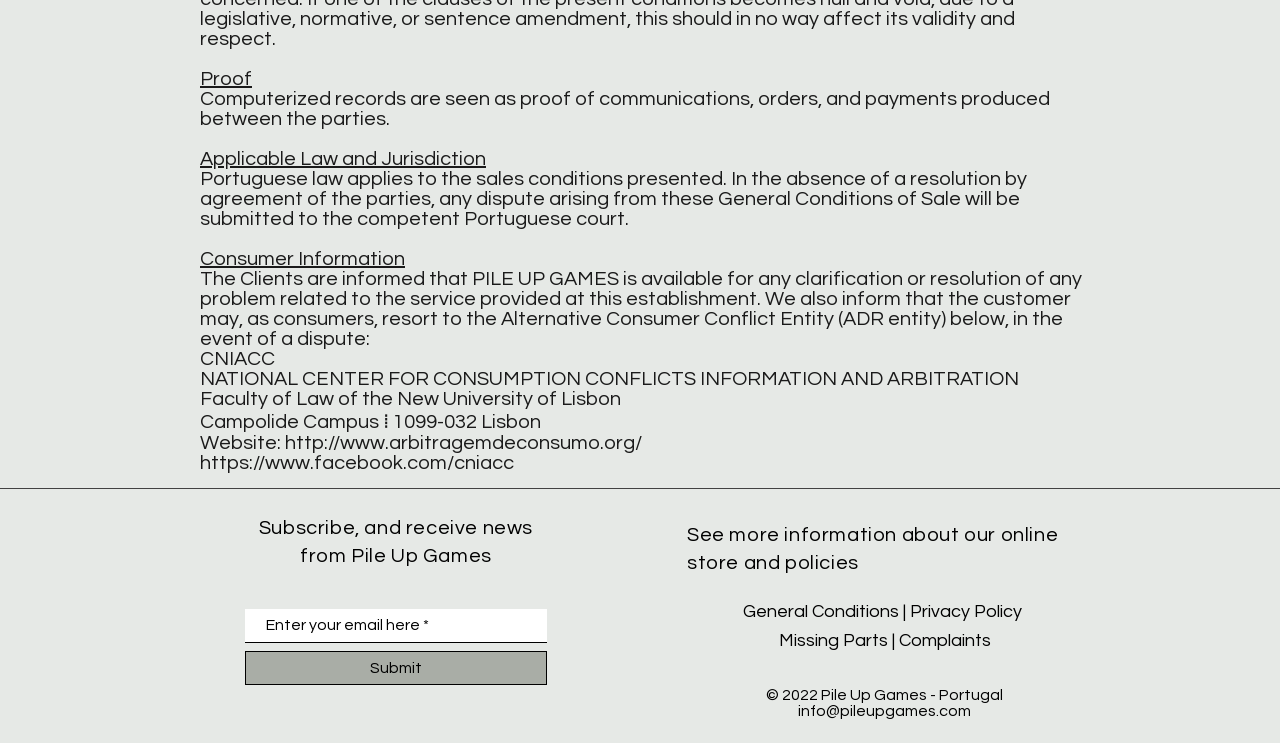Refer to the element description General Conditions and identify the corresponding bounding box in the screenshot. Format the coordinates as (top-left x, top-left y, bottom-right x, bottom-right y) with values in the range of 0 to 1.

[0.58, 0.81, 0.702, 0.836]